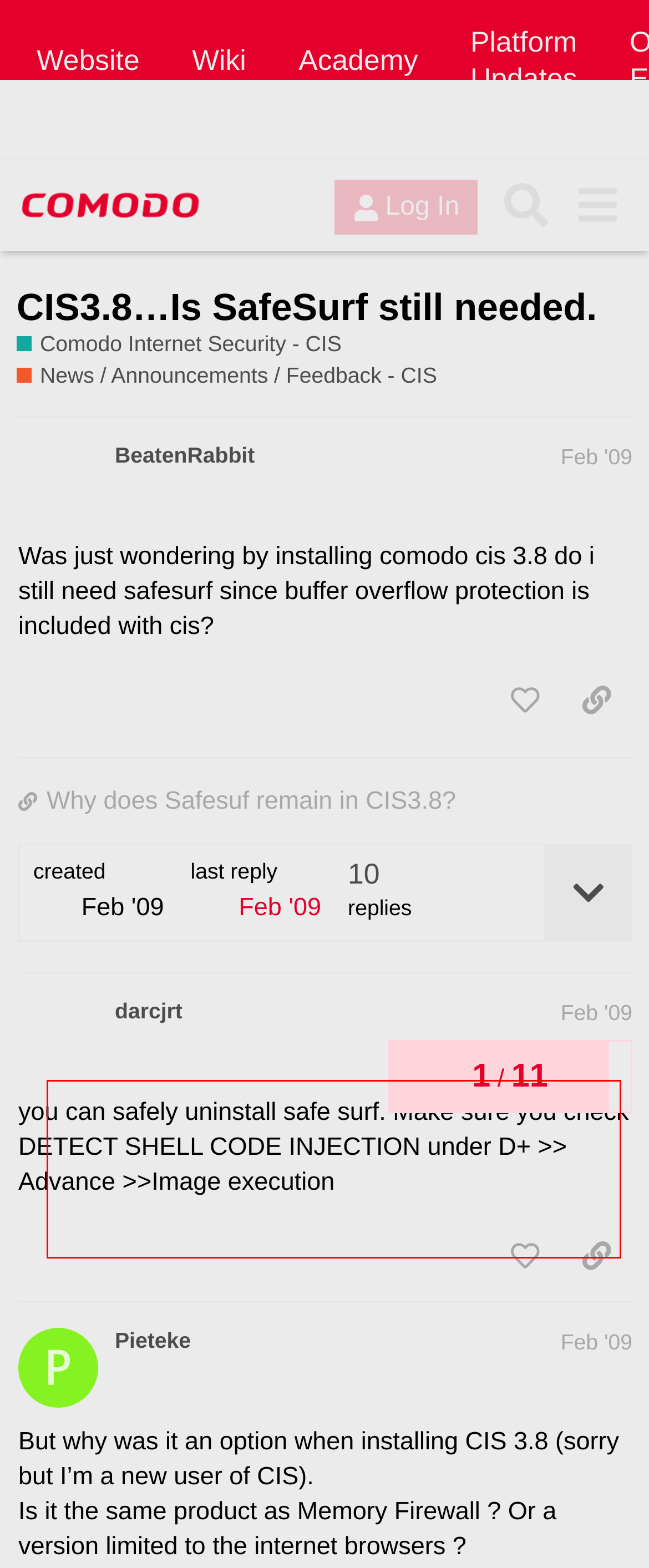Examine the screenshot of the webpage, locate the red bounding box, and generate the text contained within it.

reason why we did that is because cmf code is quite complicated. As you might be aware, we dont put products into general release until we are happy with them. I think CMF will be a full product very soon though…